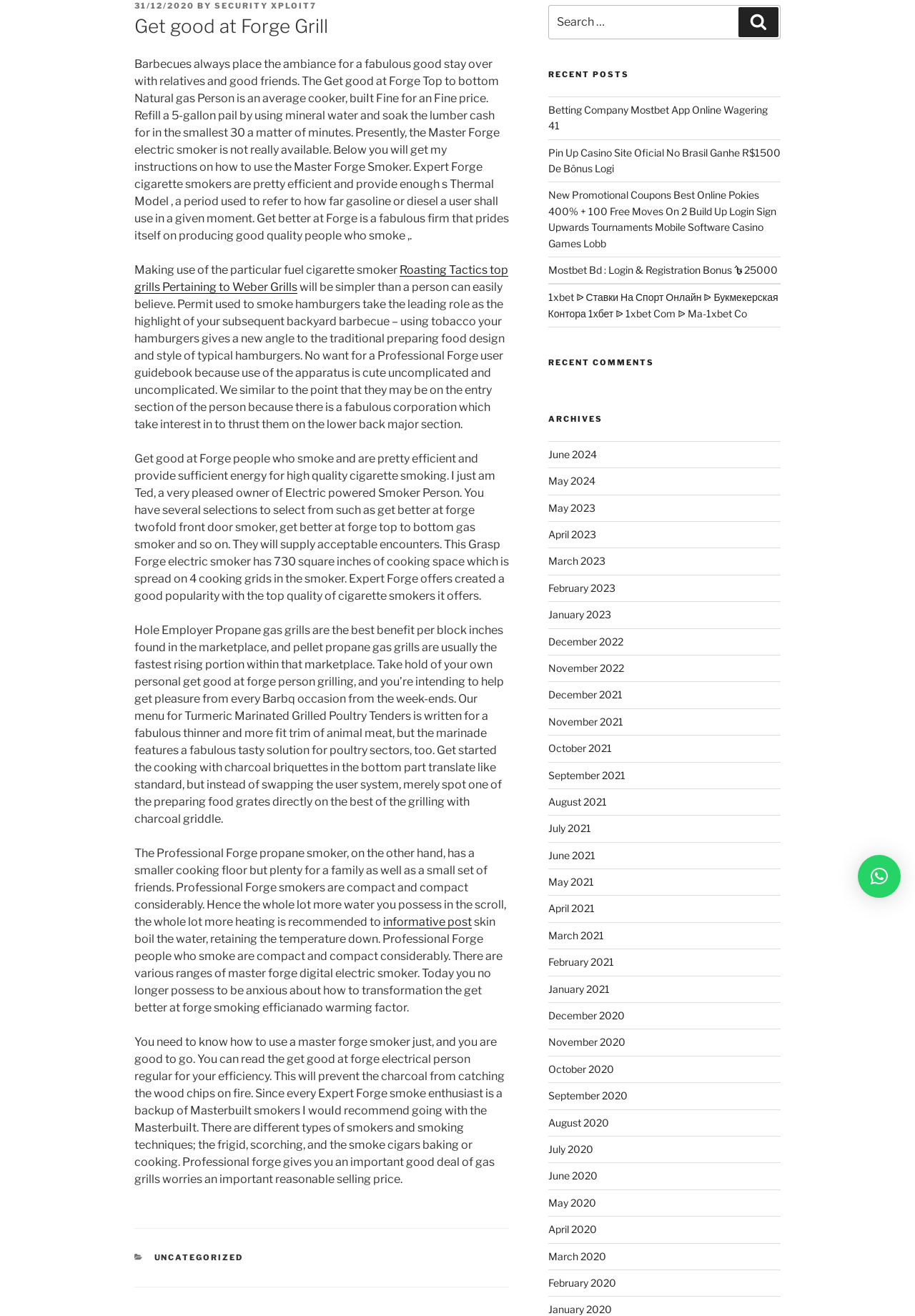Provide a short, one-word or phrase answer to the question below:
How many cooking grids are in the Master Forge electric smoker?

4